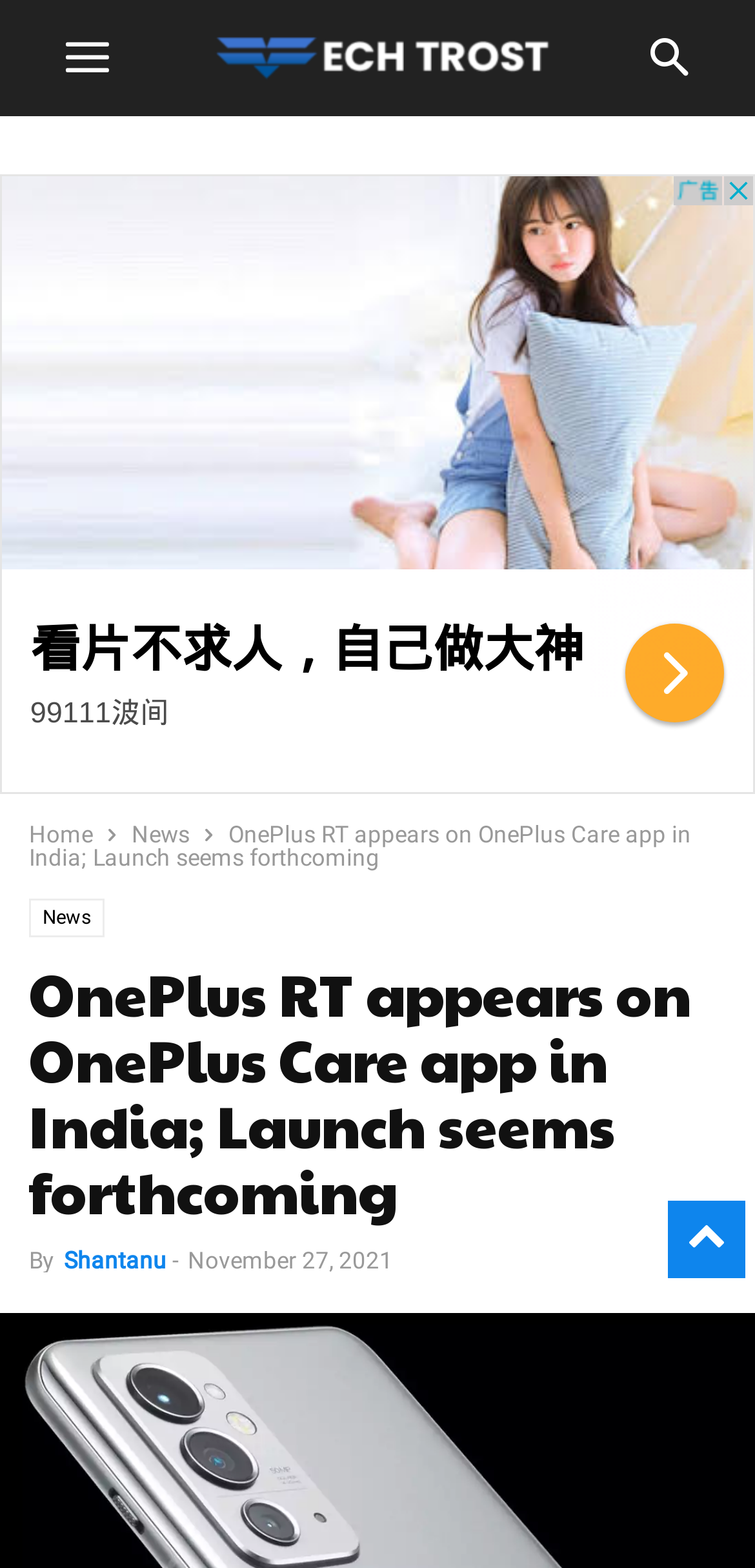What is the category of the article?
Utilize the image to construct a detailed and well-explained answer.

I found the category by looking at the navigation menu, where it has a link labeled 'News', which suggests that the current article belongs to the 'News' category.